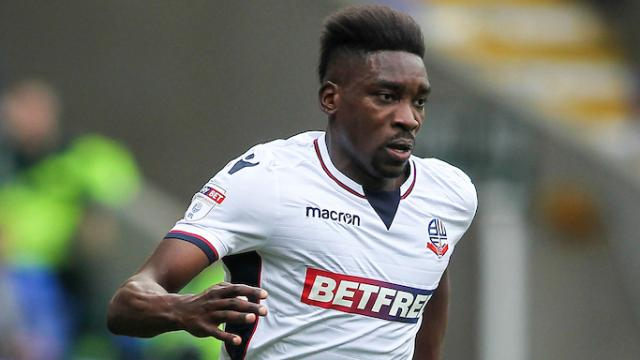Offer an in-depth caption of the image, mentioning all notable aspects.

In this action-packed image, a Bolton Wanderers player is captured in motion, showcasing his athleticism and determination during a match. He is seen wearing the team's white home kit, emblazoned with the logo of their sponsor, Betfred, prominently displayed across his chest. The player has a focused expression as he runs, highlighting the intensity of the game. The blurred background suggests a dynamic playing environment, typical of a competitive football setting. This photograph emphasizes the energy and excitement of a match day, embodying the spirit of Bolton Wanderers FC as they prepare to face their next opponent, Norwich City.